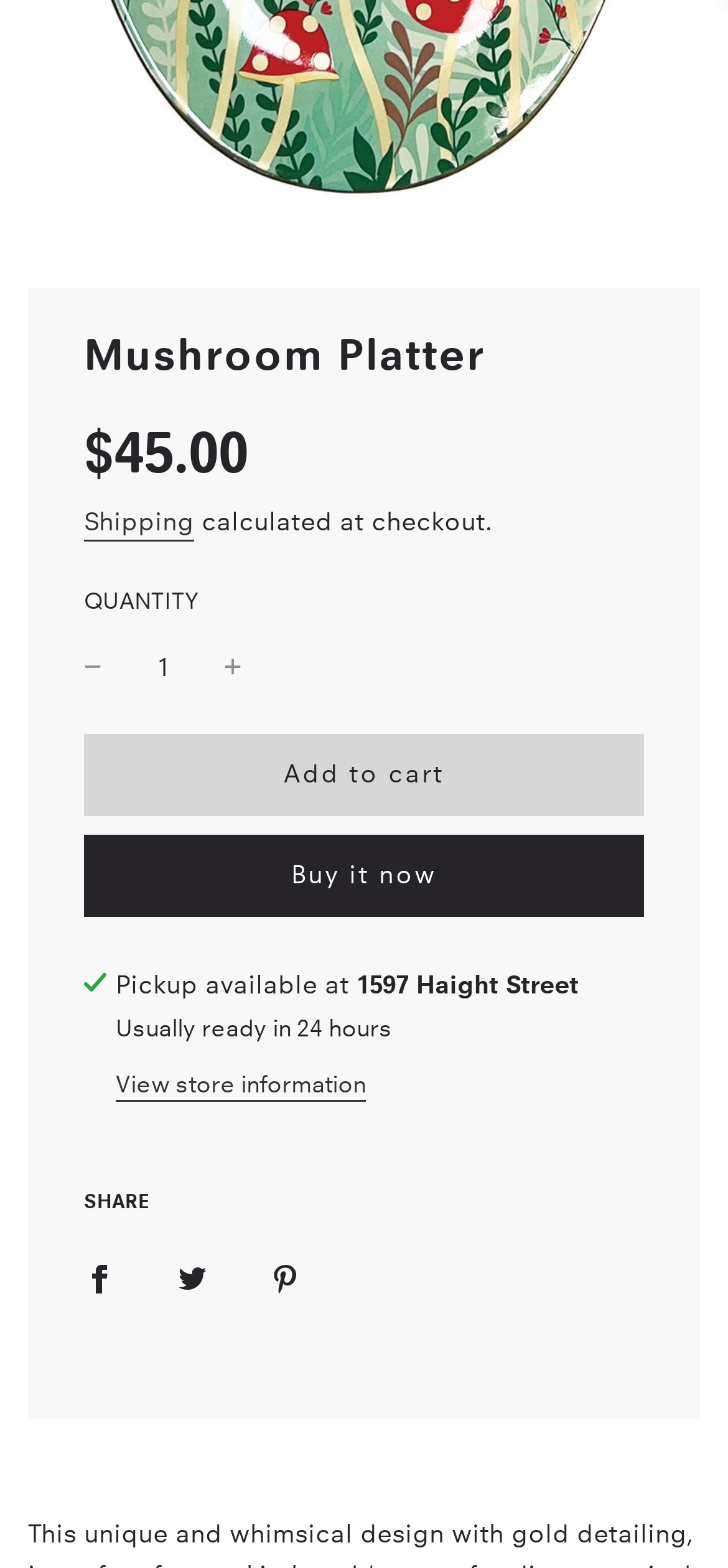Please specify the coordinates of the bounding box for the element that should be clicked to carry out this instruction: "View store information". The coordinates must be four float numbers between 0 and 1, formatted as [left, top, right, bottom].

[0.159, 0.681, 0.503, 0.703]